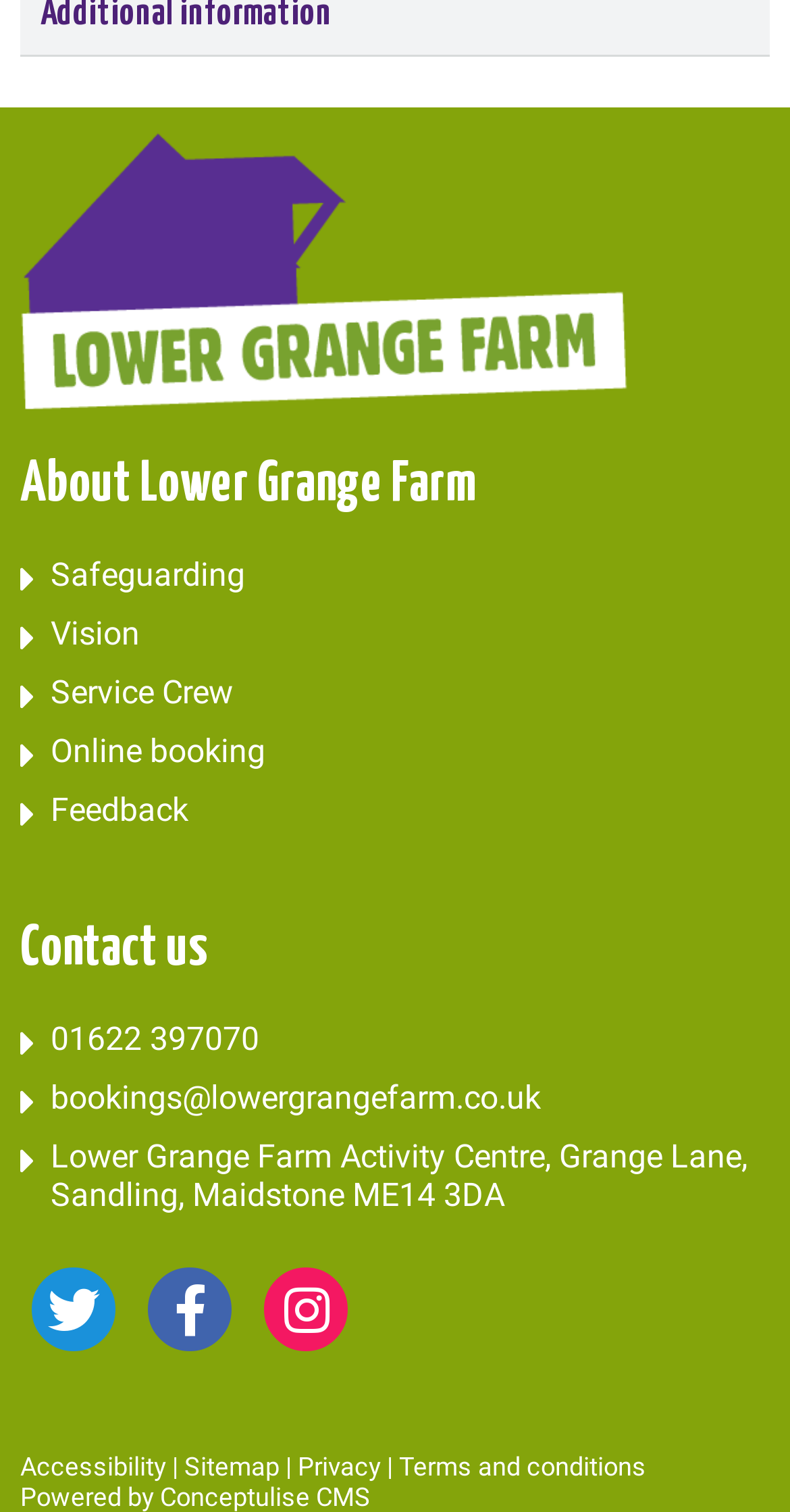Give a concise answer using only one word or phrase for this question:
How many social media links are at the bottom of the webpage?

3